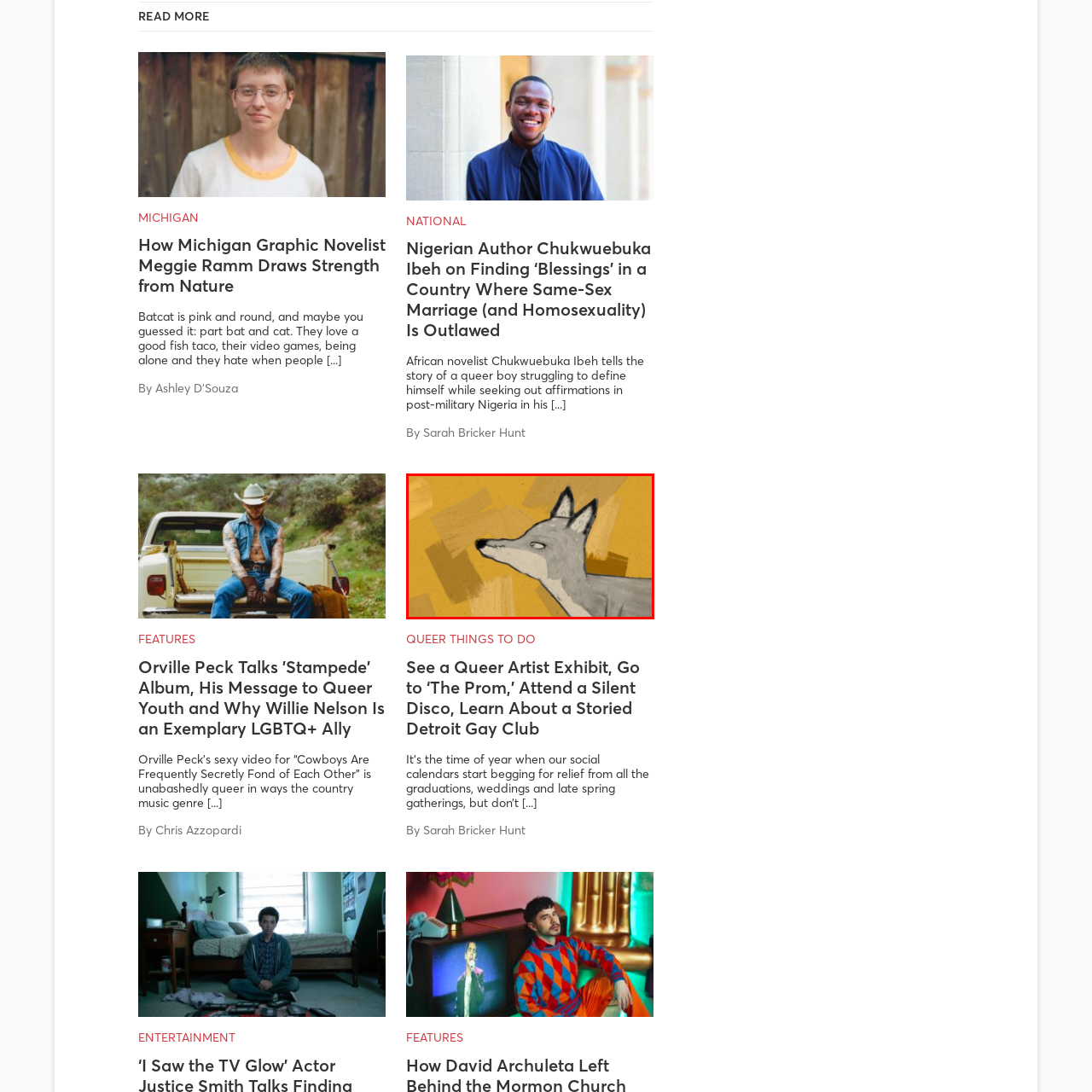What is the color of the fox?
Please observe the details within the red bounding box in the image and respond to the question with a detailed explanation based on what you see.

The color of the fox is gray because the caption describes the fox as being 'depicted in shades of gray'.